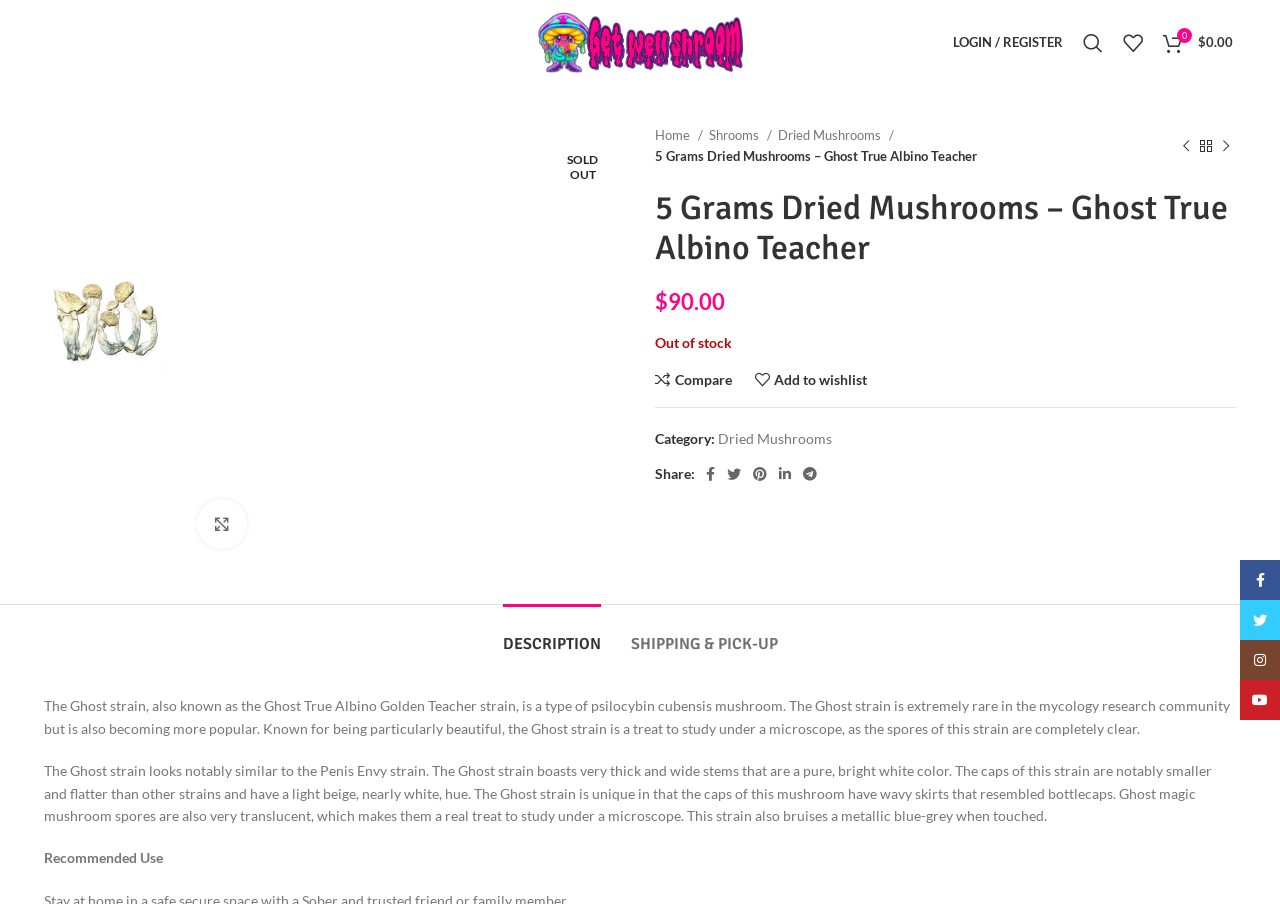Identify the bounding box coordinates for the UI element described as: "Search".

[0.838, 0.025, 0.87, 0.069]